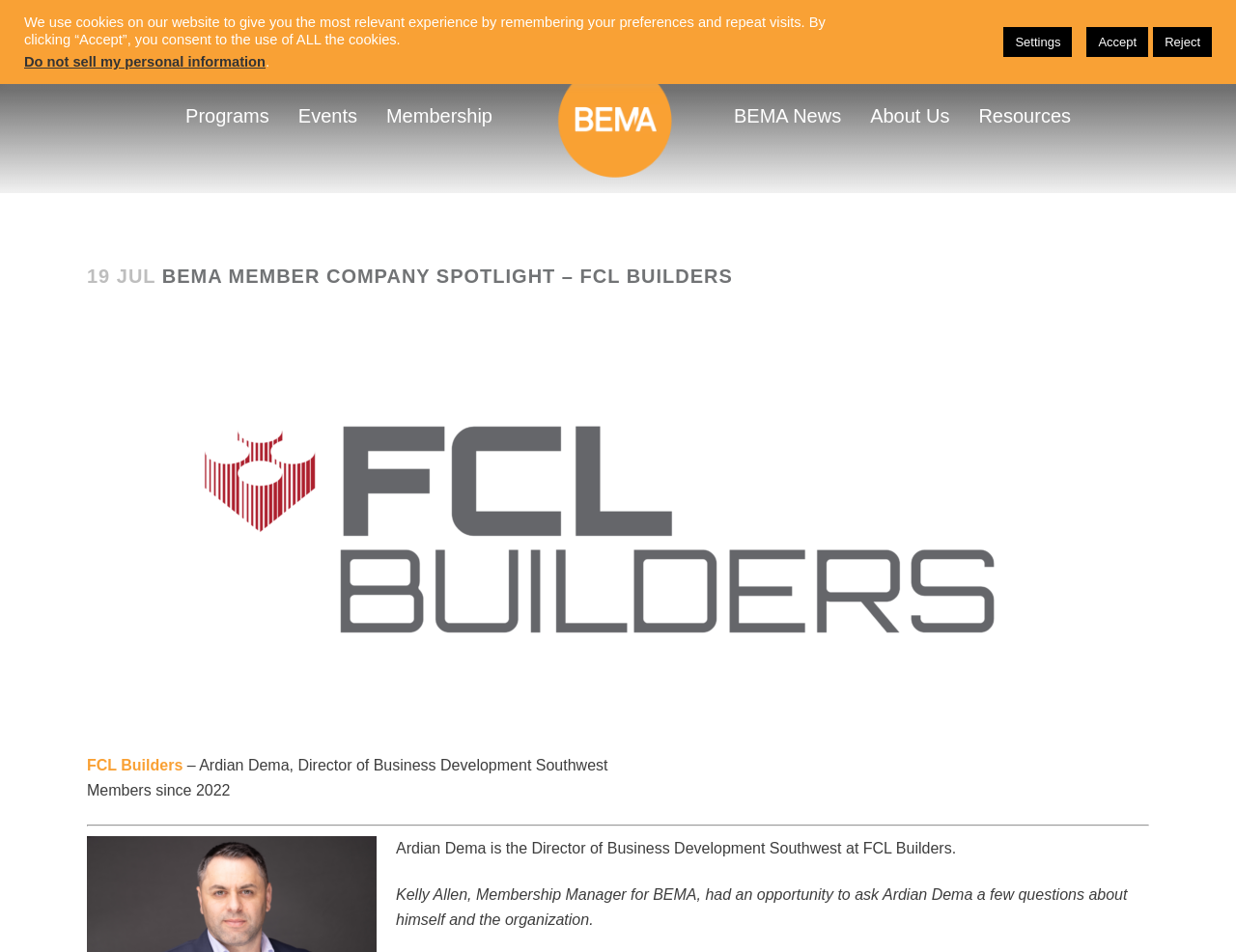Locate the bounding box coordinates of the area you need to click to fulfill this instruction: 'Log in to member portal'. The coordinates must be in the form of four float numbers ranging from 0 to 1: [left, top, right, bottom].

[0.078, 0.01, 0.287, 0.054]